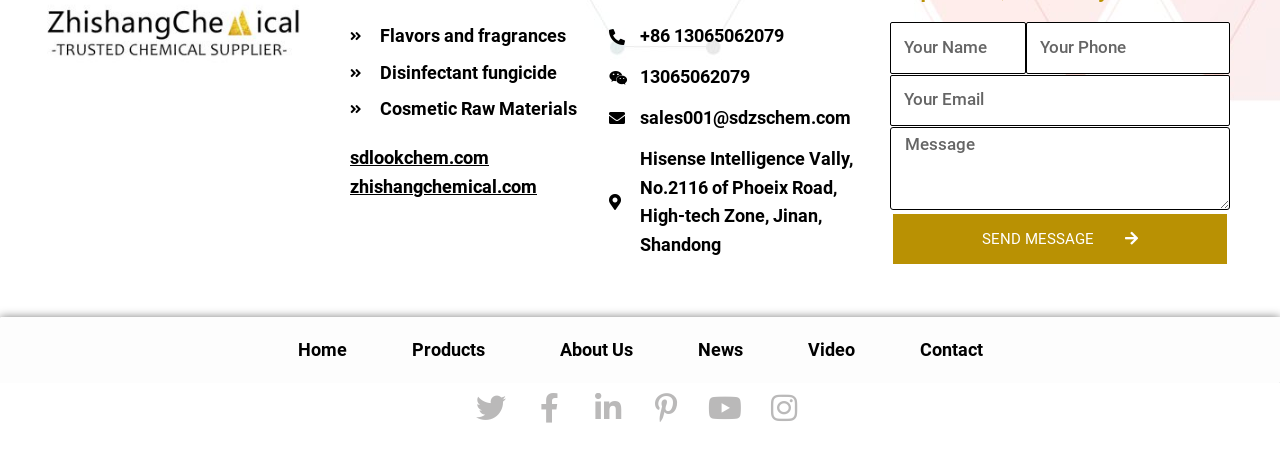Please identify the bounding box coordinates of the element's region that needs to be clicked to fulfill the following instruction: "Click on the 'About Us' link". The bounding box coordinates should consist of four float numbers between 0 and 1, i.e., [left, top, right, bottom].

[0.418, 0.723, 0.513, 0.824]